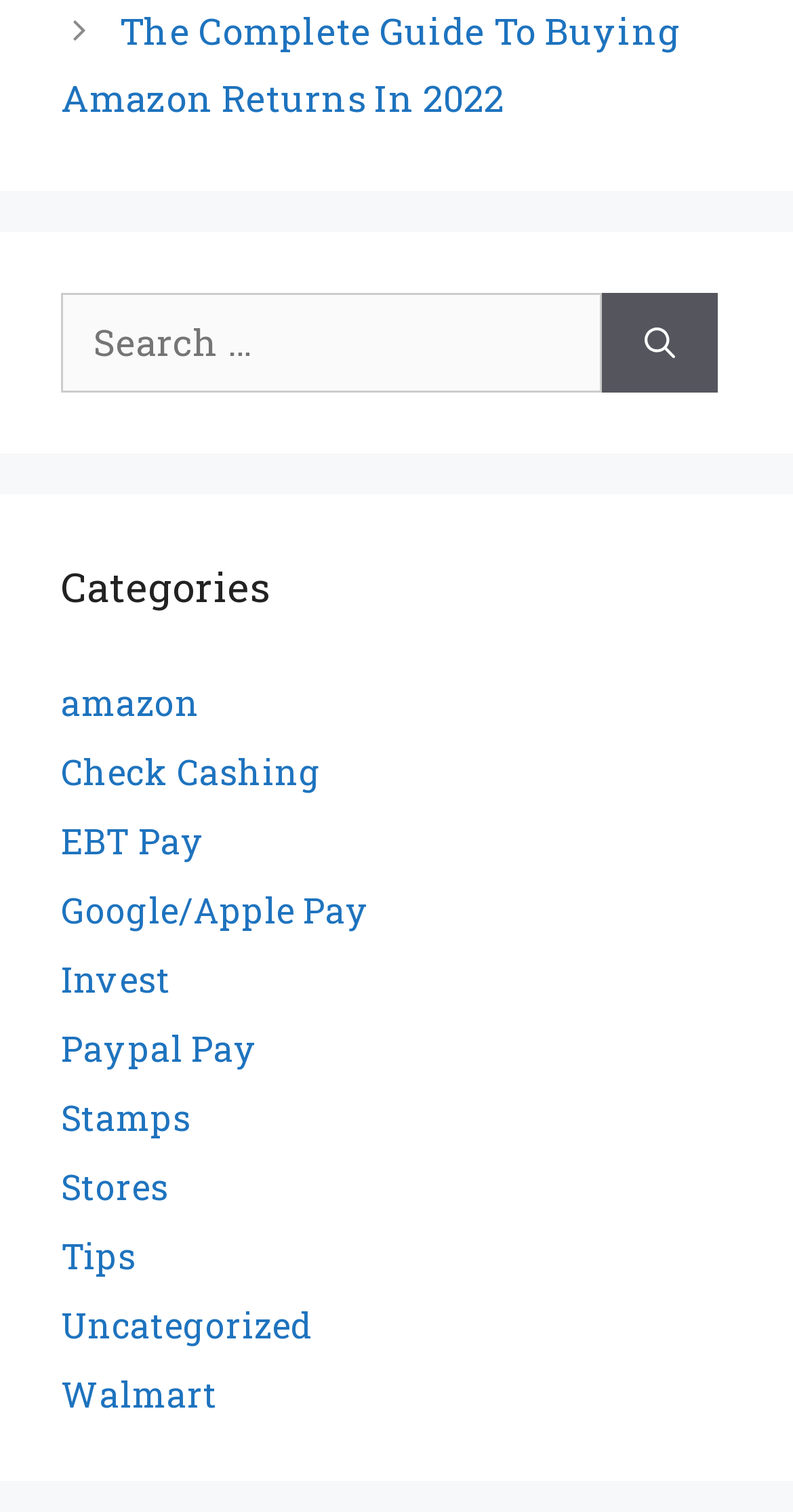Using the details in the image, give a detailed response to the question below:
What is the purpose of the search box?

The search box is located below the 'Search for:' label, and it is accompanied by a 'Search' button. This suggests that the search box is intended for users to input keywords to search for specific categories on the webpage.